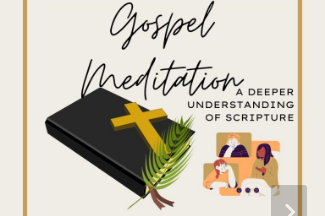Using details from the image, please answer the following question comprehensively:
What is the purpose of the illustrative depictions of individuals?

The image features illustrative depictions of individuals engaged in discussion, which suggests that the Gospel Meditation is not a solitary activity, but rather one that involves community and the sharing of insights about faith. This element emphasizes the importance of collective learning and contemplation.